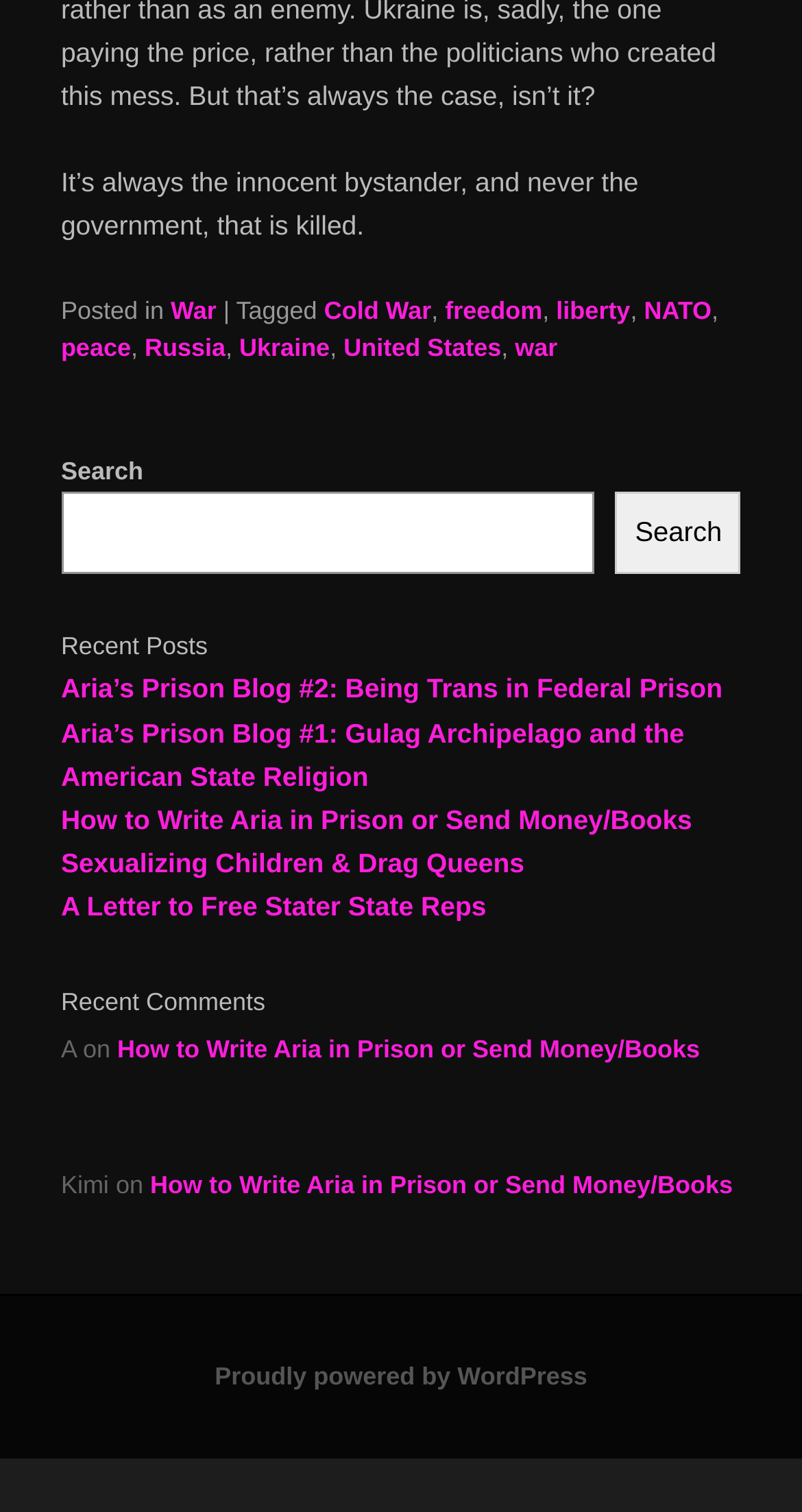Determine the bounding box coordinates of the clickable element to achieve the following action: 'Check recent post 'Sexualizing Children & Drag Queens''. Provide the coordinates as four float values between 0 and 1, formatted as [left, top, right, bottom].

[0.076, 0.56, 0.654, 0.581]